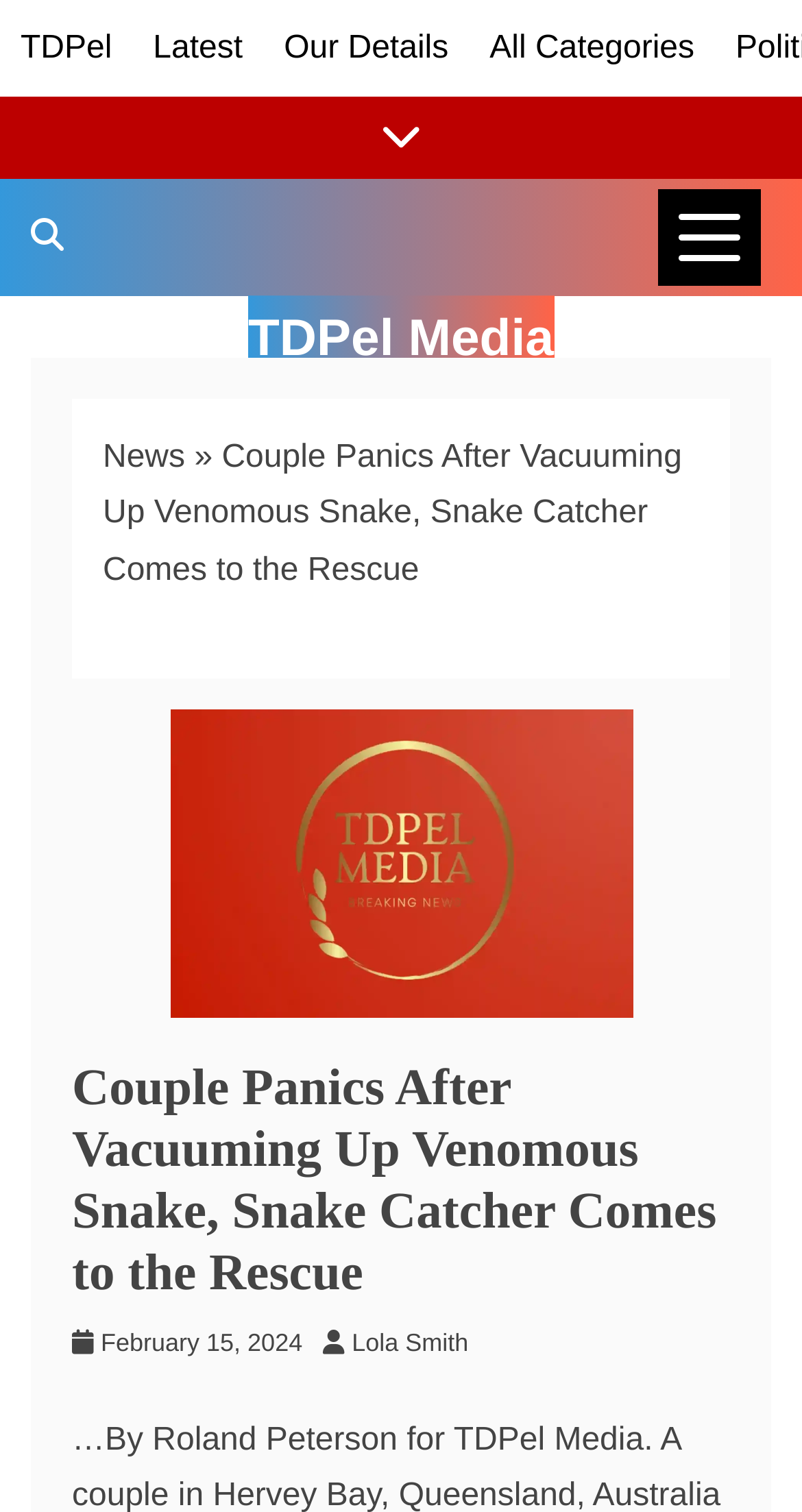Determine the bounding box coordinates for the clickable element to execute this instruction: "read the article published on February 15, 2024". Provide the coordinates as four float numbers between 0 and 1, i.e., [left, top, right, bottom].

[0.126, 0.878, 0.377, 0.897]